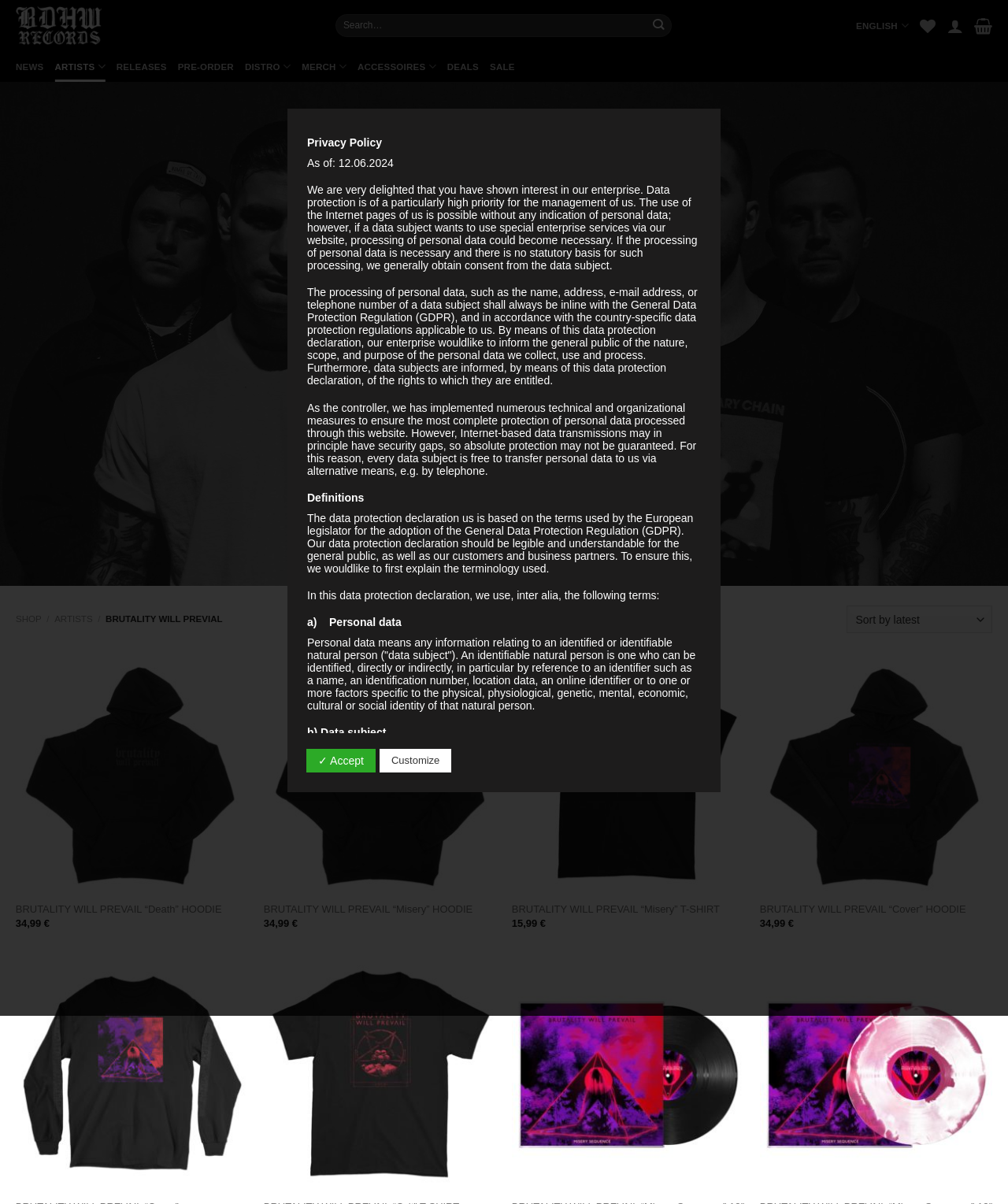Could you indicate the bounding box coordinates of the region to click in order to complete this instruction: "Submit the search".

[0.641, 0.011, 0.665, 0.031]